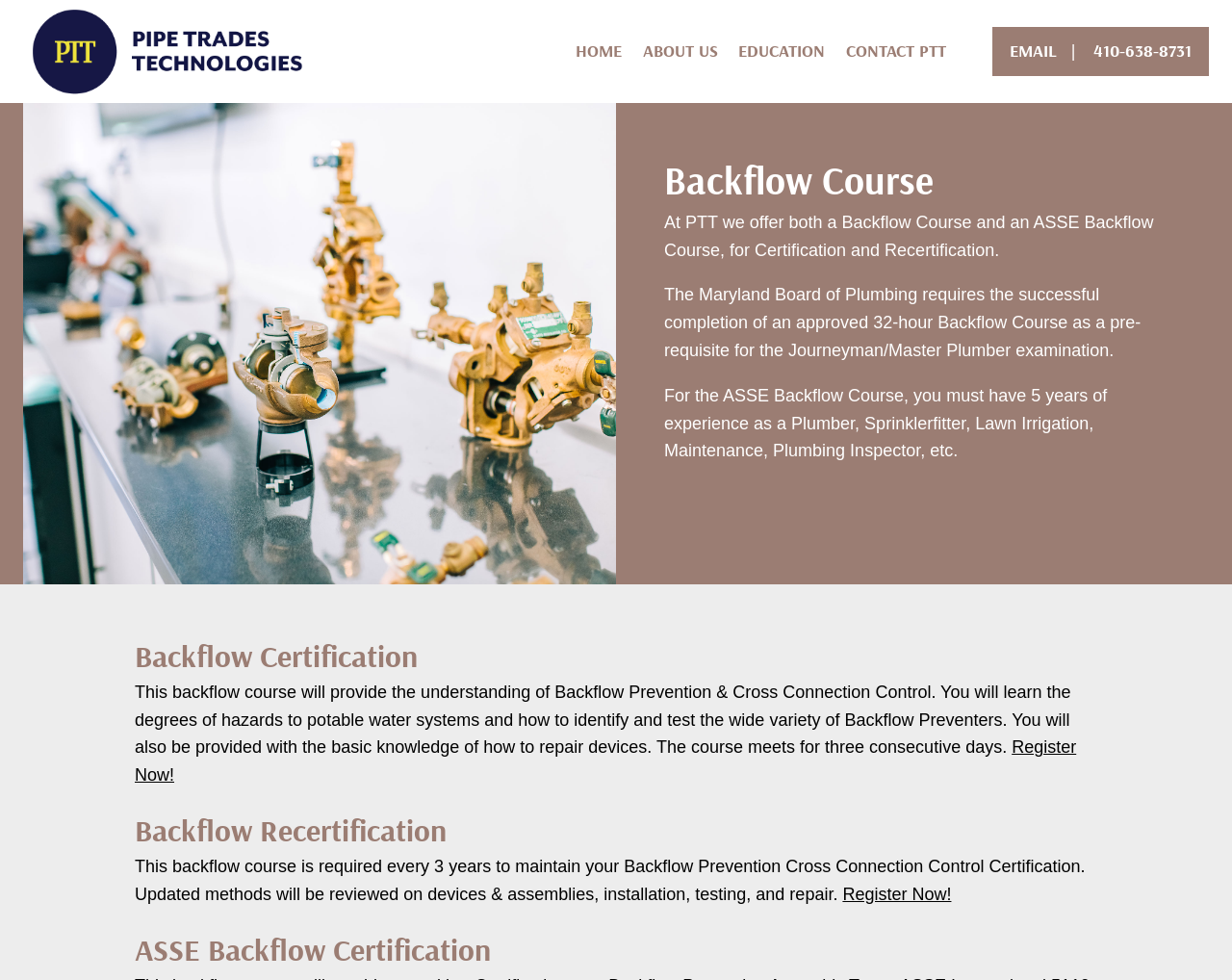Determine the bounding box coordinates of the region I should click to achieve the following instruction: "Click on HOME". Ensure the bounding box coordinates are four float numbers between 0 and 1, i.e., [left, top, right, bottom].

[0.459, 0.028, 0.513, 0.077]